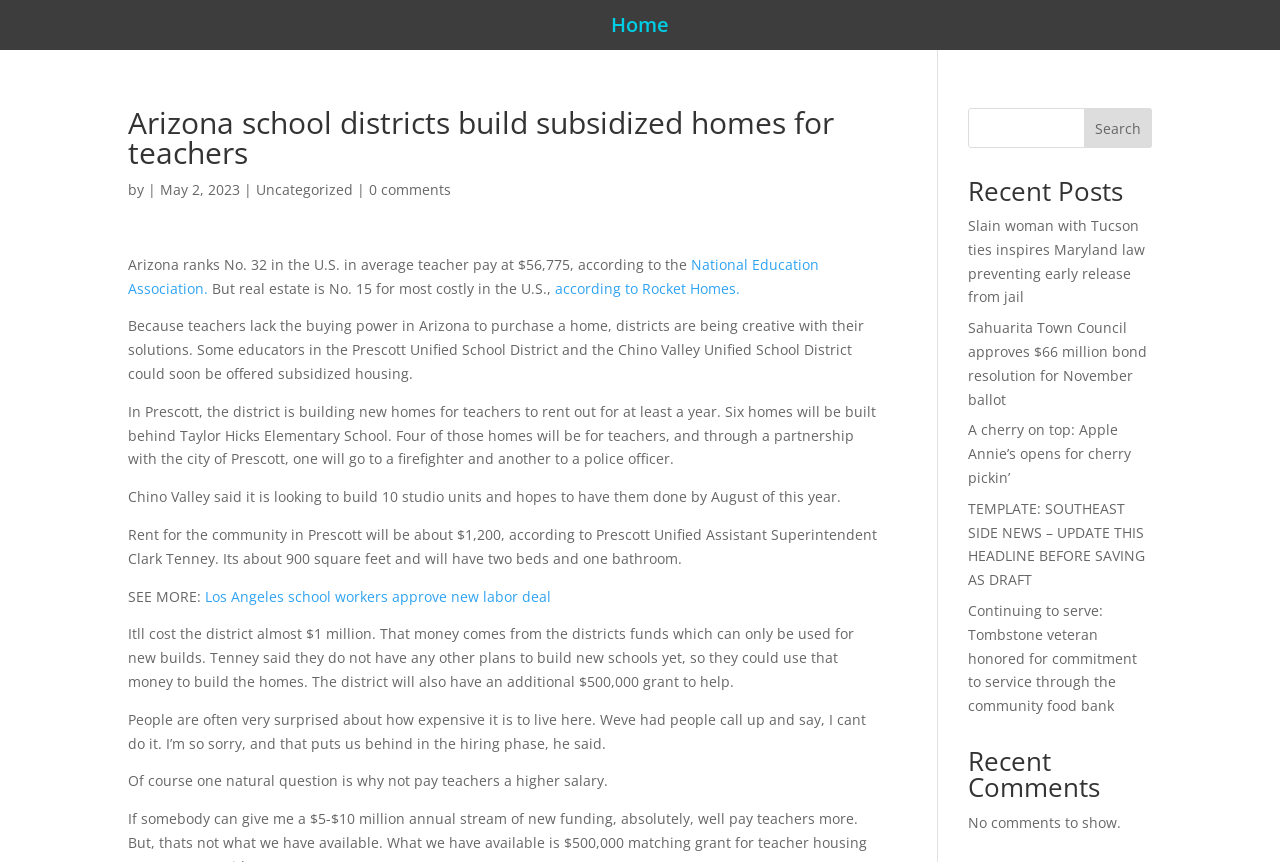Determine the bounding box coordinates for the UI element matching this description: "Search".

[0.847, 0.125, 0.9, 0.172]